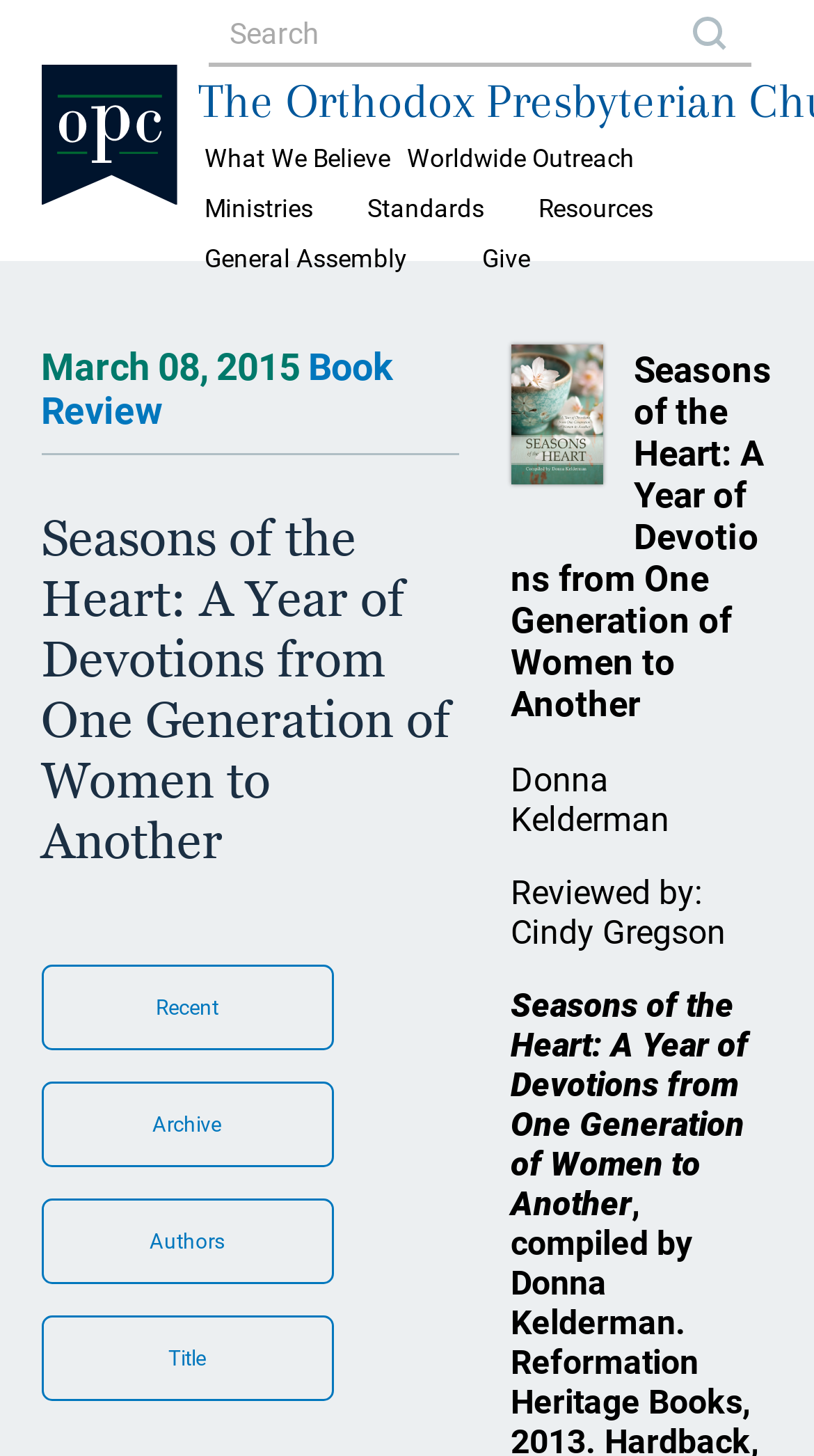Find and specify the bounding box coordinates that correspond to the clickable region for the instruction: "Visit the General Assembly page".

[0.236, 0.159, 0.551, 0.196]